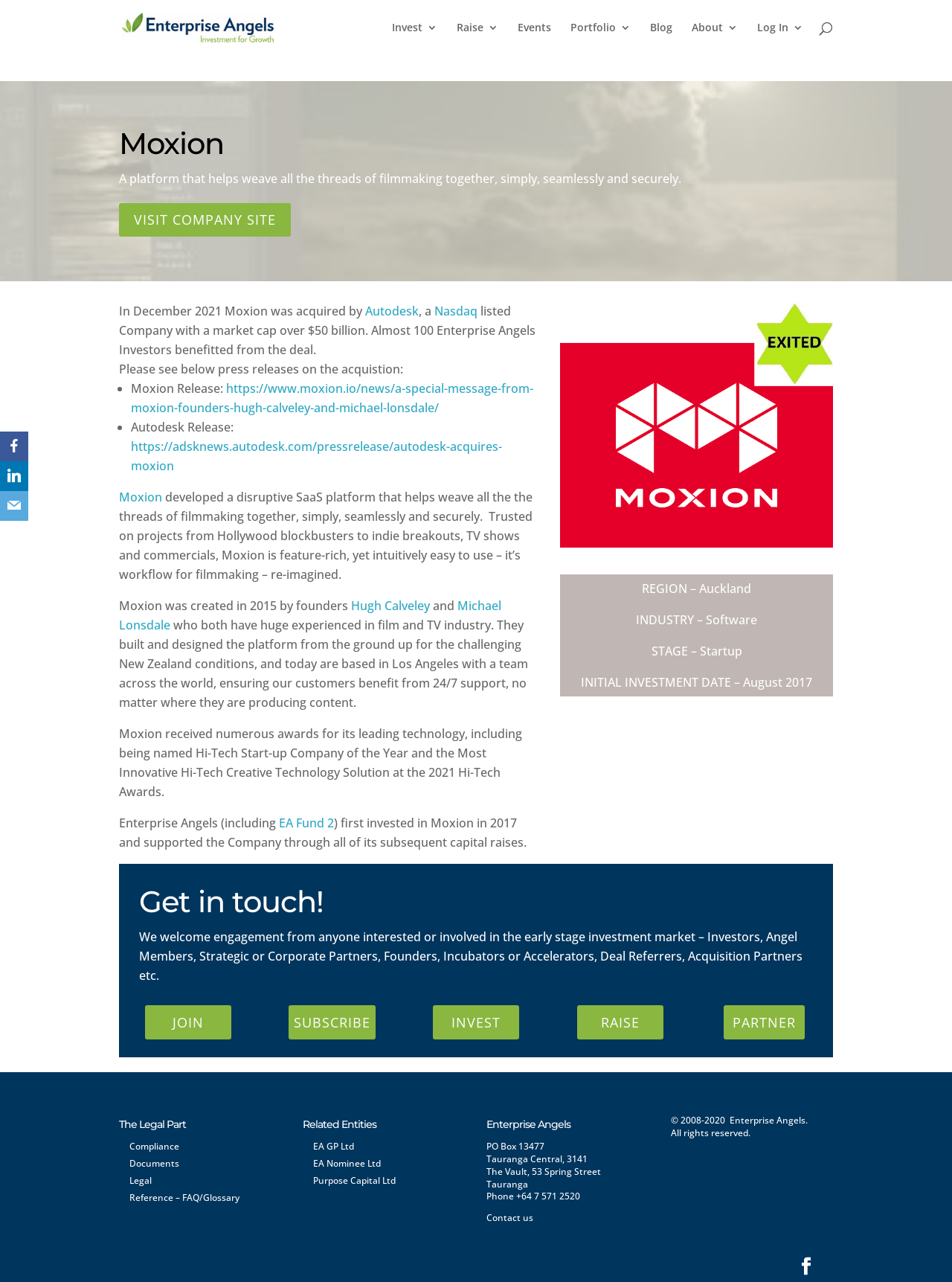Create a detailed narrative of the webpage’s visual and textual elements.

The webpage is about Moxion, a platform that helps streamline filmmaking processes. At the top, there is a navigation menu with links to "Enterprise Angels", "Invest 3", "Raise 3", "Events", "Portfolio 3", "Blog", "About 3", and "Log In 3". Below the navigation menu, there is a search bar that spans across the top of the page.

The main content of the page is divided into several sections. The first section has a heading "Moxion" and a brief description of the platform. Below this, there is a link to "VISIT COMPANY SITE". The next section has a heading with no text, but it contains a paragraph of text describing Moxion's acquisition by Autodesk in December 2021.

The following section has a heading with no text, but it contains a list of press releases related to the acquisition. Below this, there is a section with a heading "Moxion" and a detailed description of the platform, including its features and benefits. This section also mentions the founders of Moxion and their experience in the film and TV industry.

The next section has a heading with no text, but it contains a list of awards and recognition received by Moxion. Below this, there is a section with a heading "Enterprise Angels" and a description of the company's investment in Moxion.

The page also has a section with contact information, including a heading "Get in touch!" and a paragraph of text describing the types of engagement welcomed by Enterprise Angels. Below this, there are links to "JOIN", "SUBSCRIBE", "INVEST", "RAISE", and "PARTNER".

At the bottom of the page, there is a section with a heading "The Legal Part" and links to "Compliance", "Documents", "Legal", and "Reference – FAQ/Glossary". Next to this, there is a section with a heading "Related Entities" and links to several related companies. Finally, there is a section with a heading "Enterprise Angels" and contact information, including a physical address, phone number, and email link.

Throughout the page, there are also several social media links, including Facebook, LinkedIn, and Email, located at the top and bottom of the page.